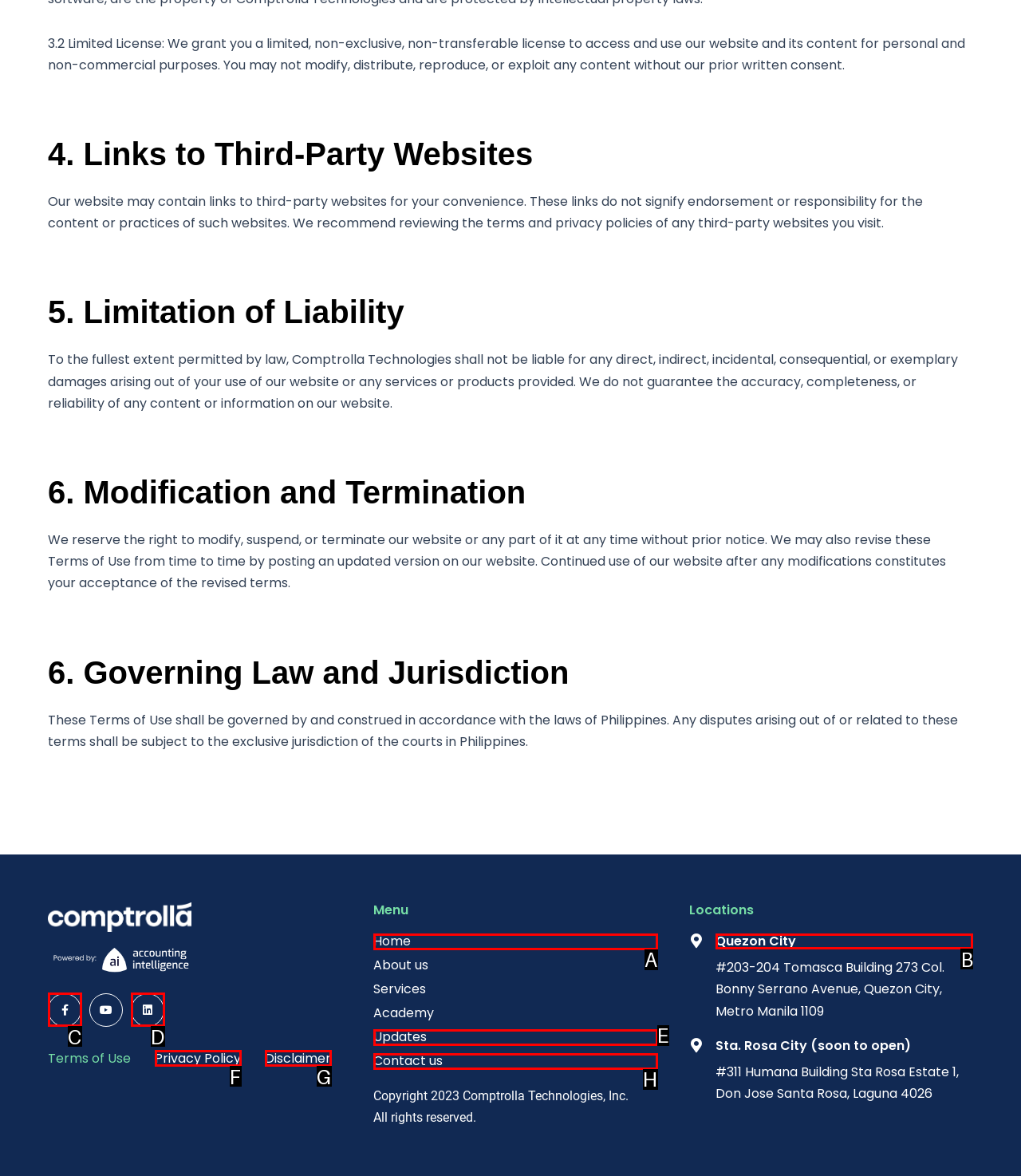Select the correct option from the given choices to perform this task: Check Location in Quezon City. Provide the letter of that option.

B